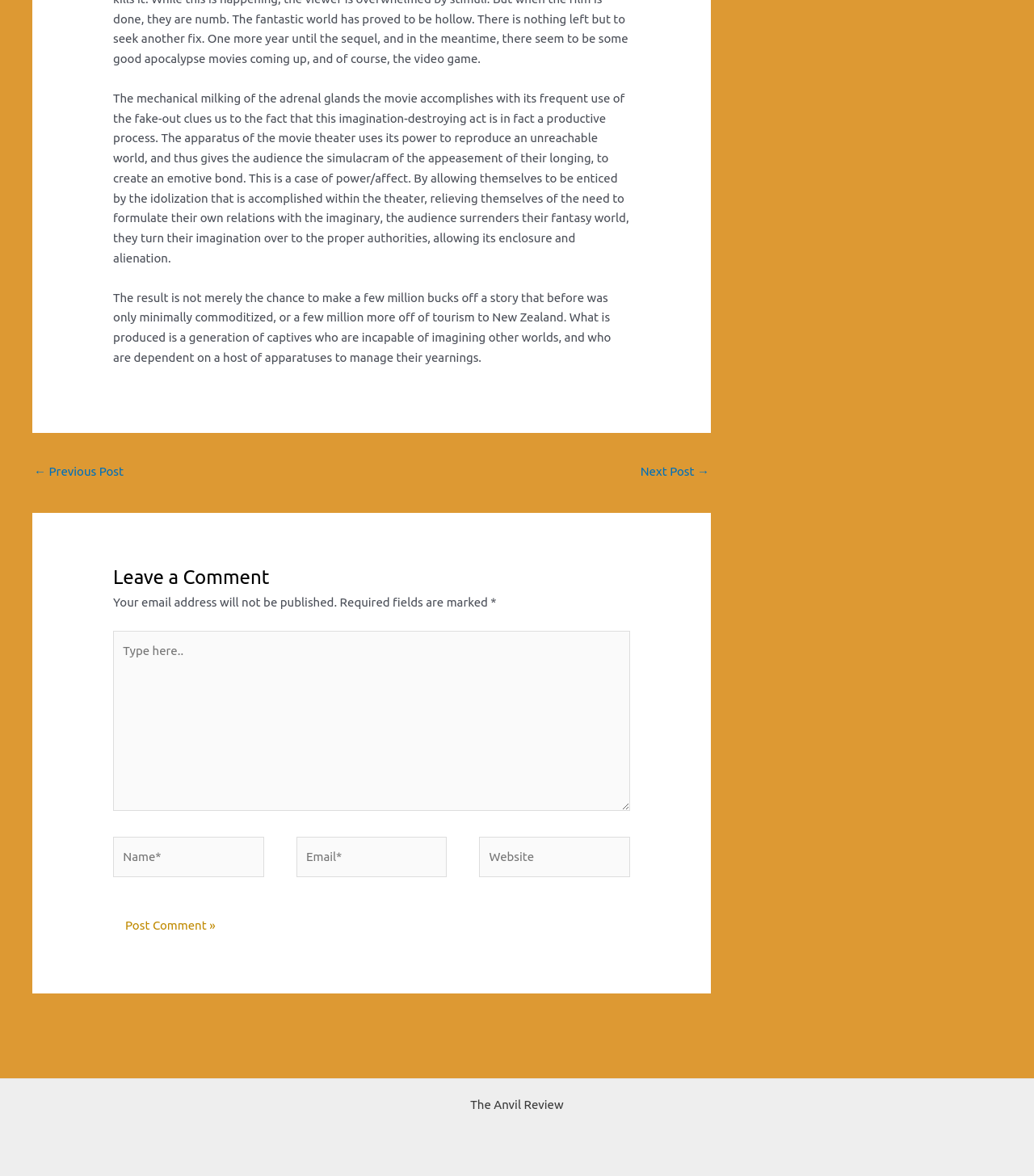Provide your answer in one word or a succinct phrase for the question: 
What is required to leave a comment?

Name and email